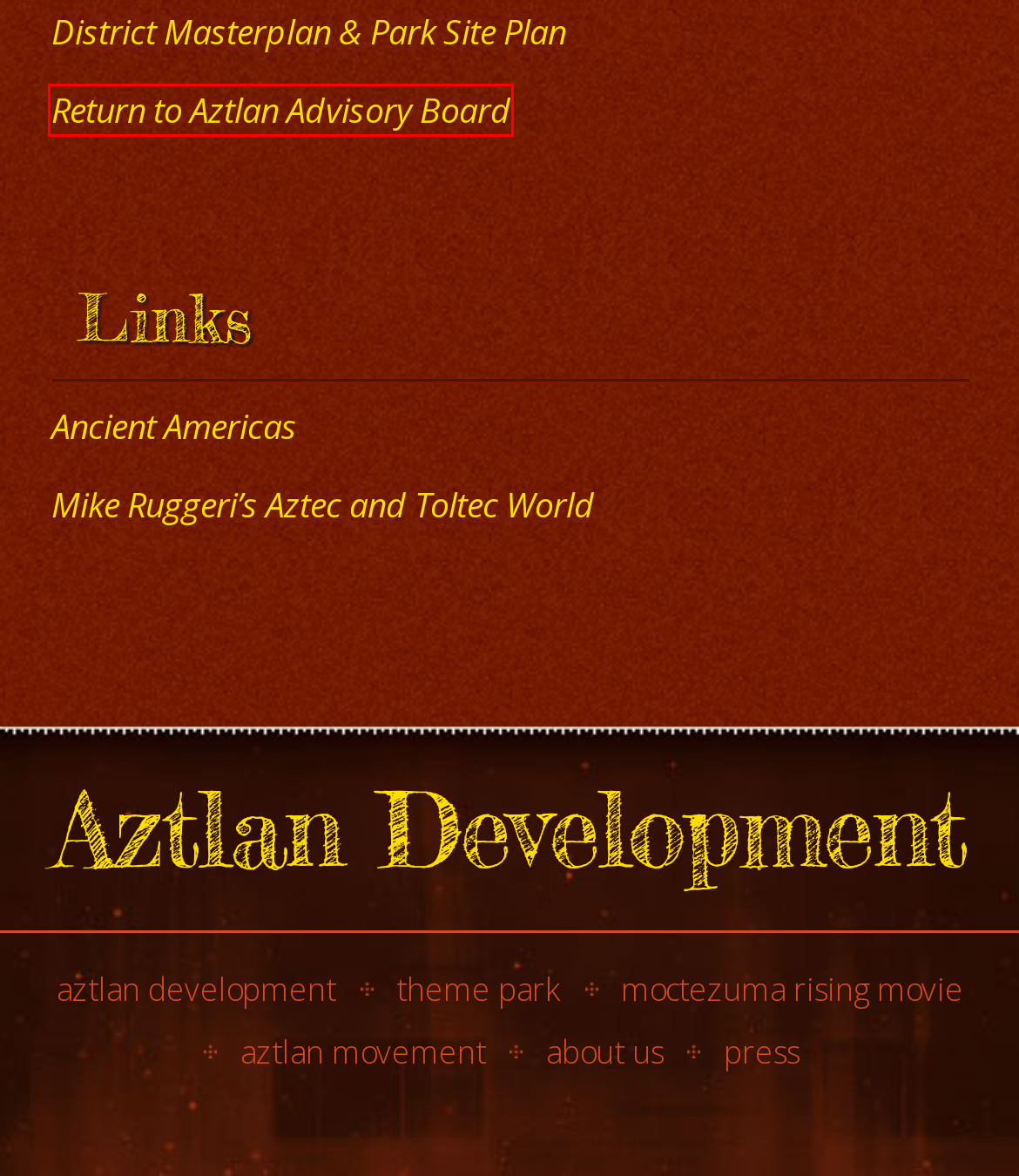Given a screenshot of a webpage featuring a red bounding box, identify the best matching webpage description for the new page after the element within the red box is clicked. Here are the options:
A. About us
B. Kat Cumpton
C. Return to Aztlan Adisory Board
D. Aztlan Development – the future is now
E. Moctezuma Rising Movie
F. Aztlan Theme Park, Studio, and School‏
G. Aztec
H. MIKE RUGGERI'S AZTEC WORLD

C